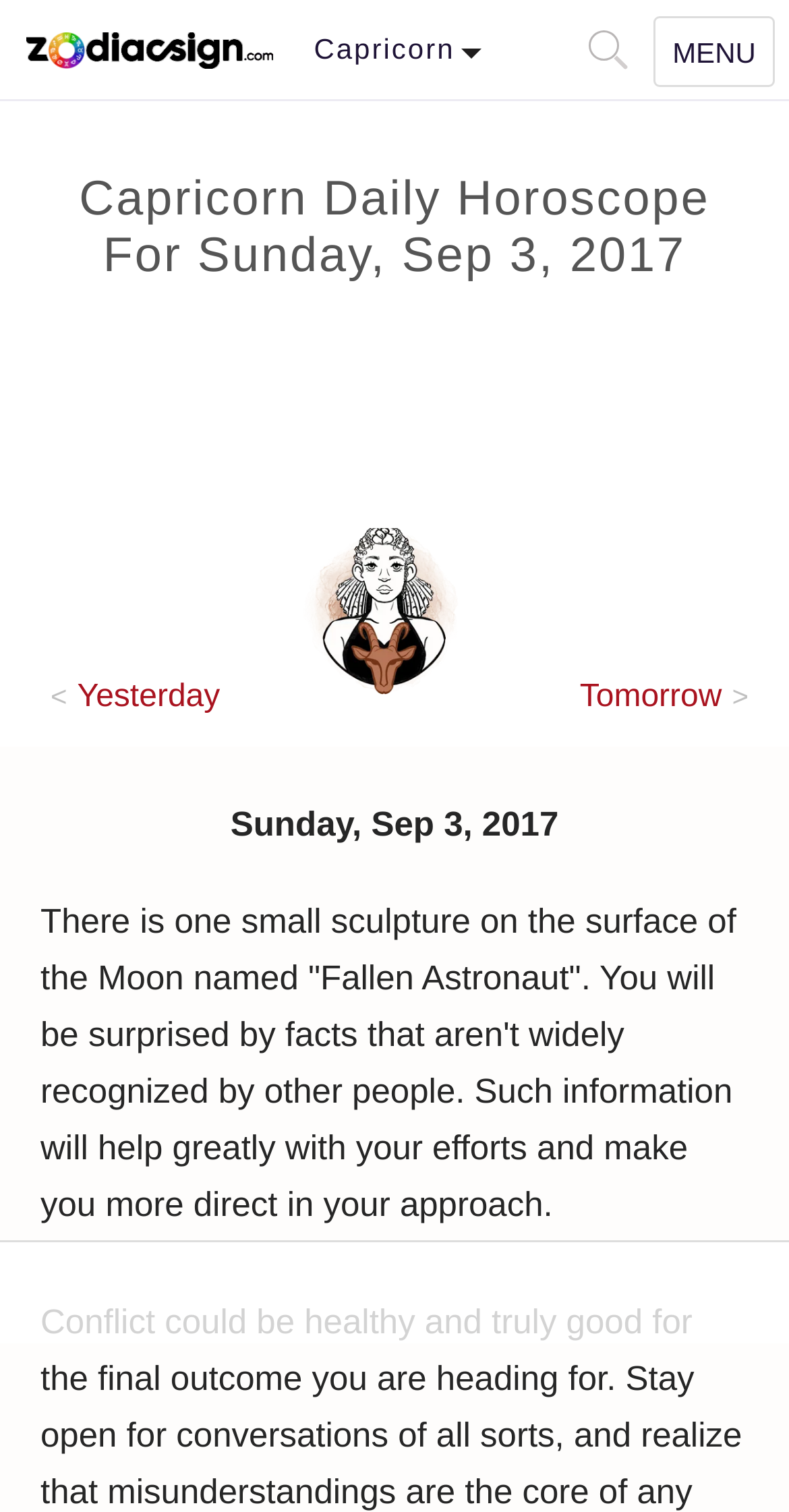Determine the bounding box coordinates of the section to be clicked to follow the instruction: "Click the search button". The coordinates should be given as four float numbers between 0 and 1, formatted as [left, top, right, bottom].

None